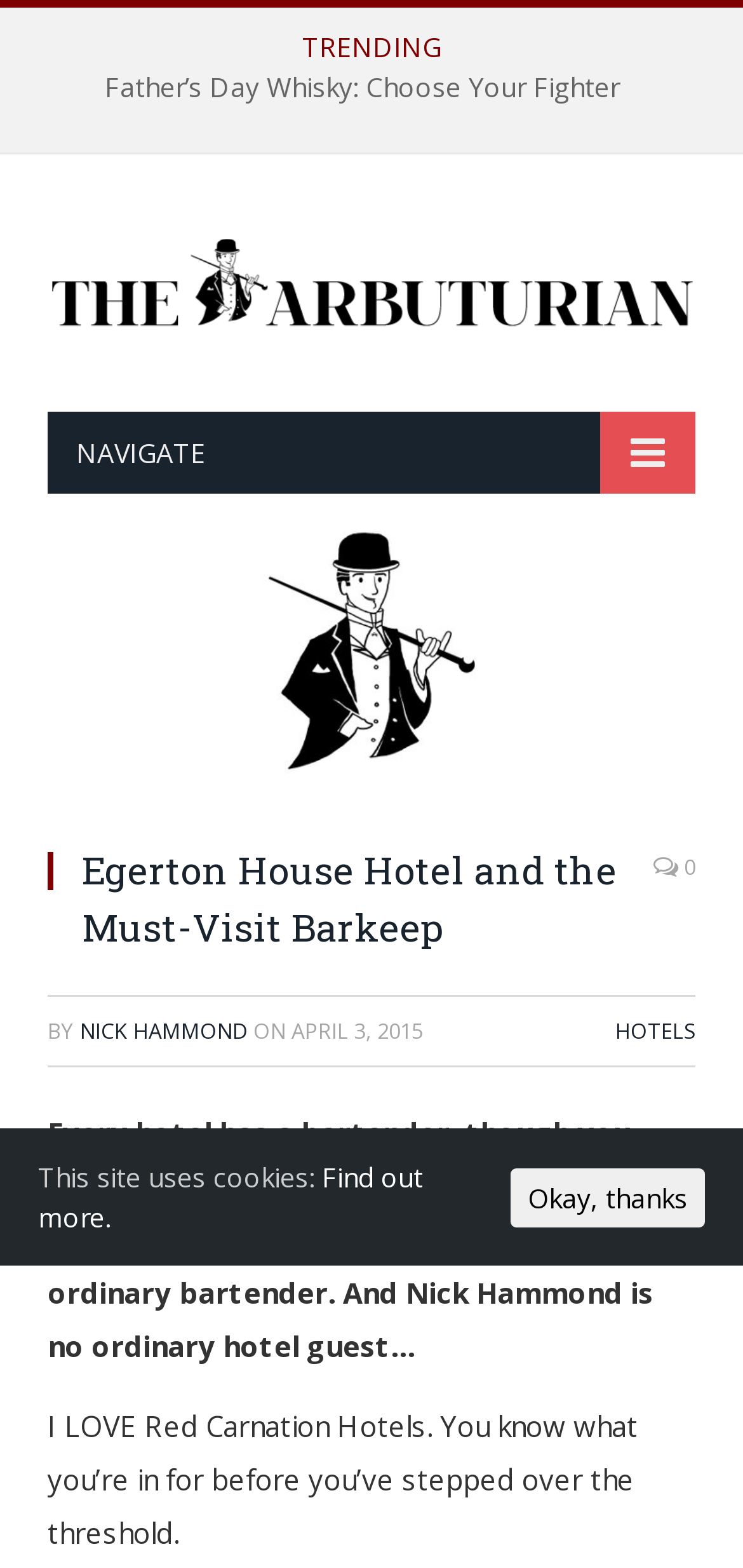What is the category of the article?
Ensure your answer is thorough and detailed.

I found the answer by looking at the section where it says 'HOTELS'. This suggests that the article is categorized under hotels, which makes sense given the content of the webpage.